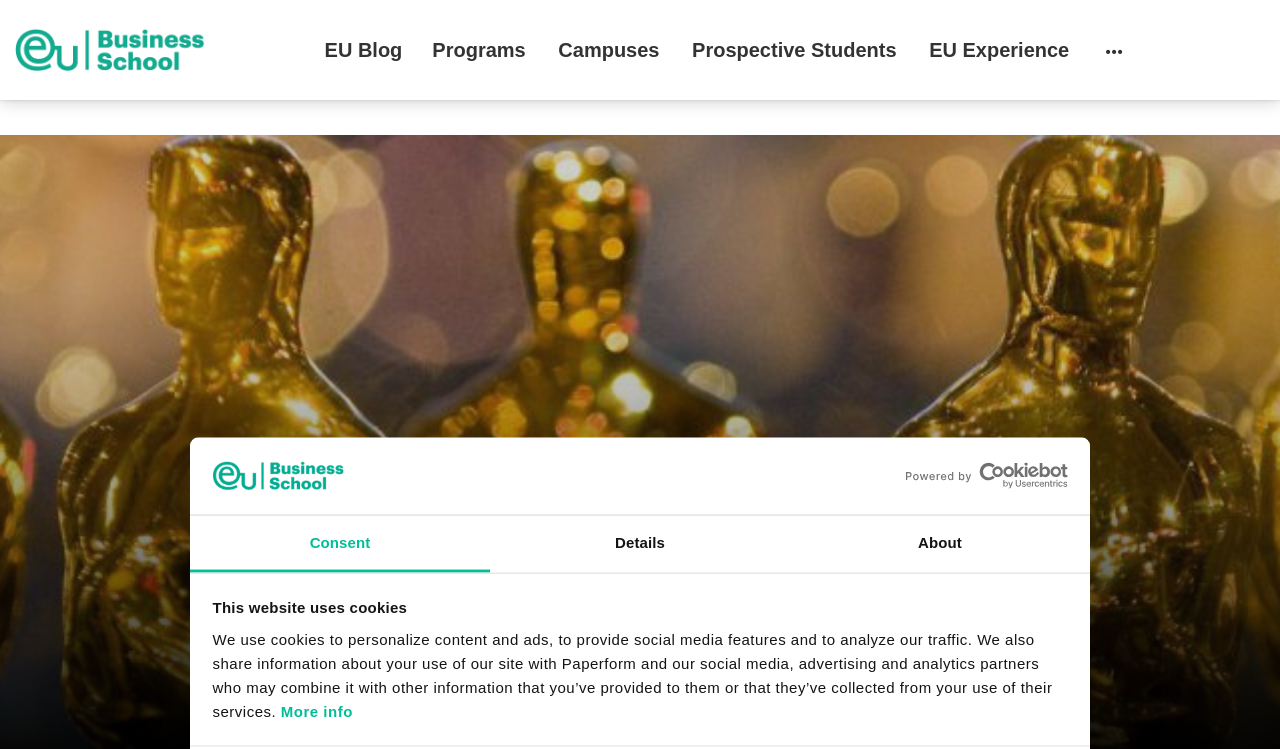Give a one-word or phrase response to the following question: What is the purpose of the button at the top right corner?

Search